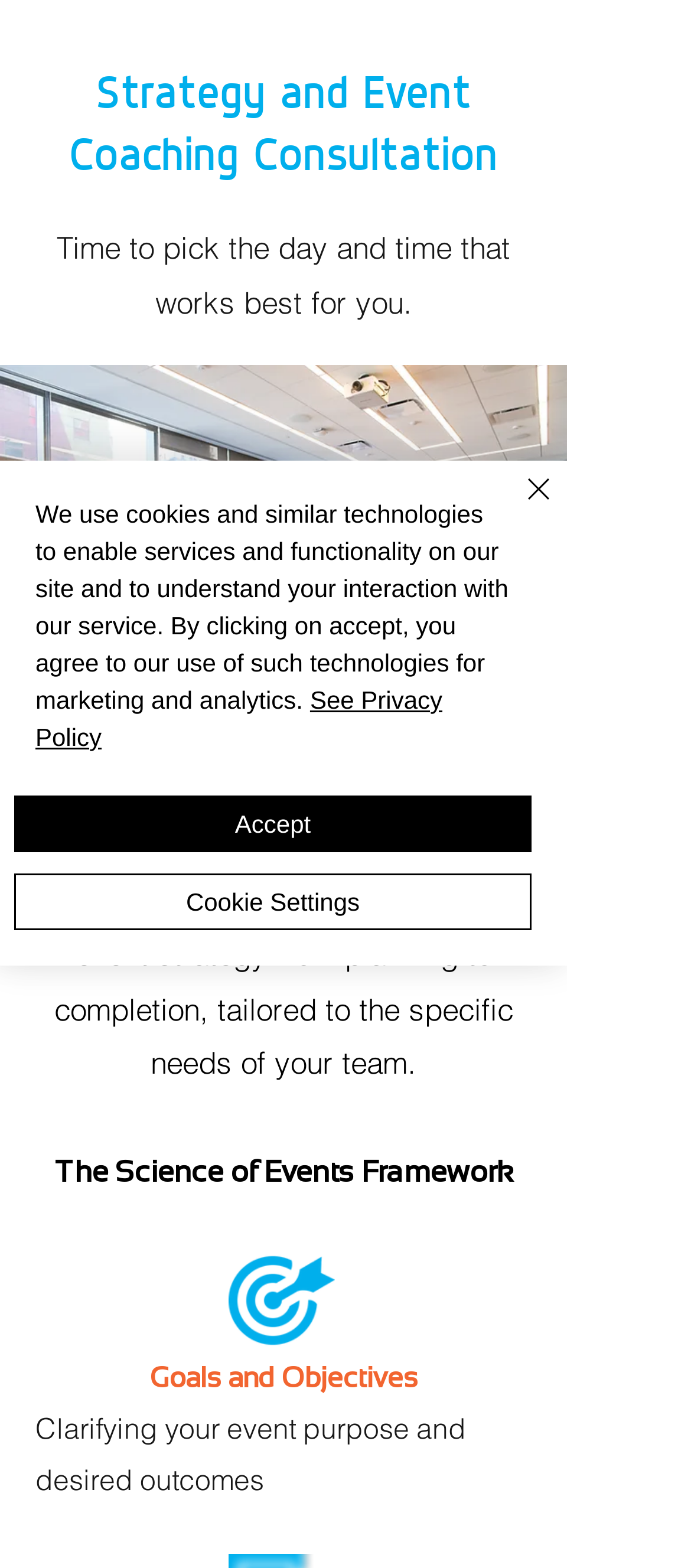Answer the question below with a single word or a brief phrase: 
How many social media links are available on the webpage?

3